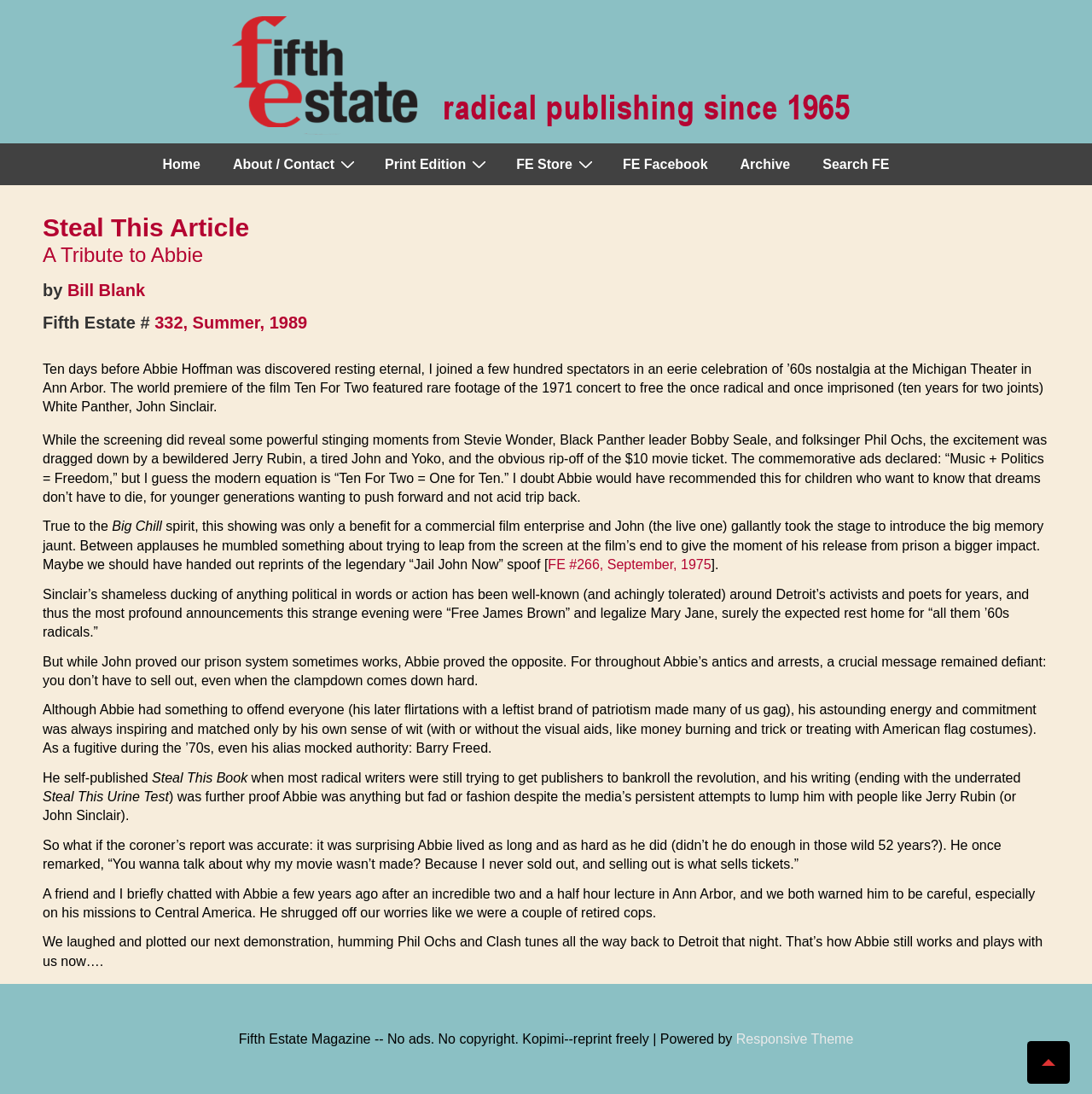What is the name of the author of the article?
Using the image, give a concise answer in the form of a single word or short phrase.

Bill Blank